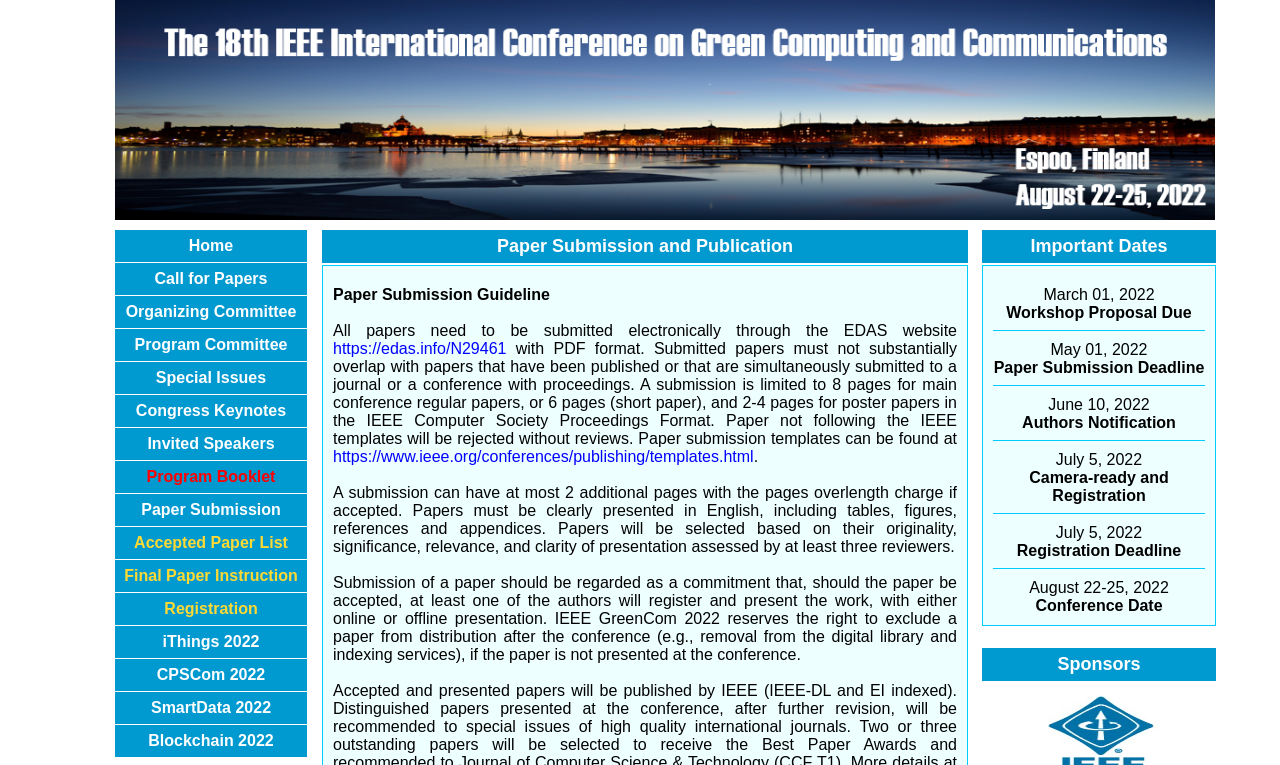From the element description: "Call for Papers", extract the bounding box coordinates of the UI element. The coordinates should be expressed as four float numbers between 0 and 1, in the order [left, top, right, bottom].

[0.091, 0.345, 0.239, 0.384]